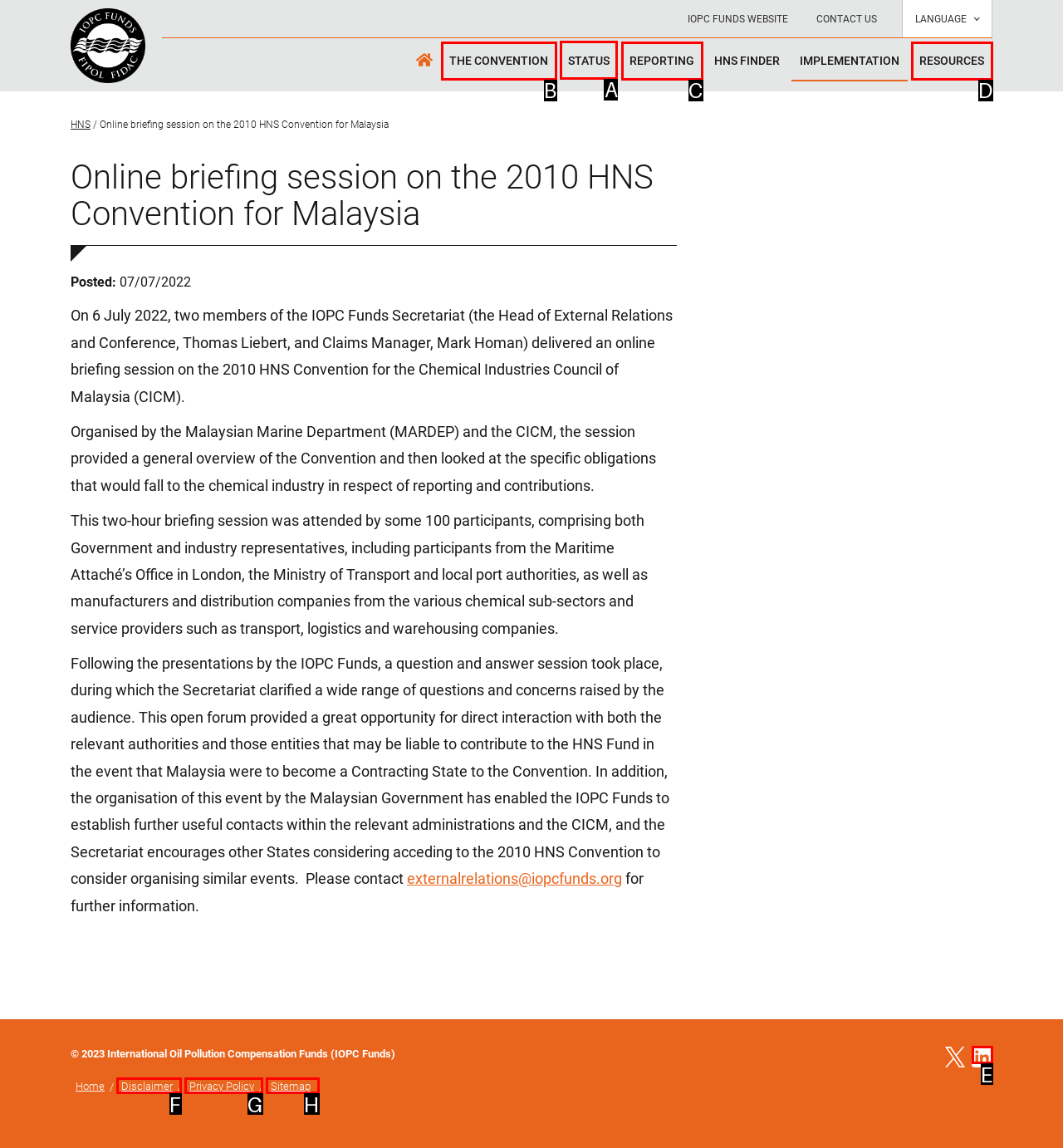Figure out which option to click to perform the following task: Check the status
Provide the letter of the correct option in your response.

A